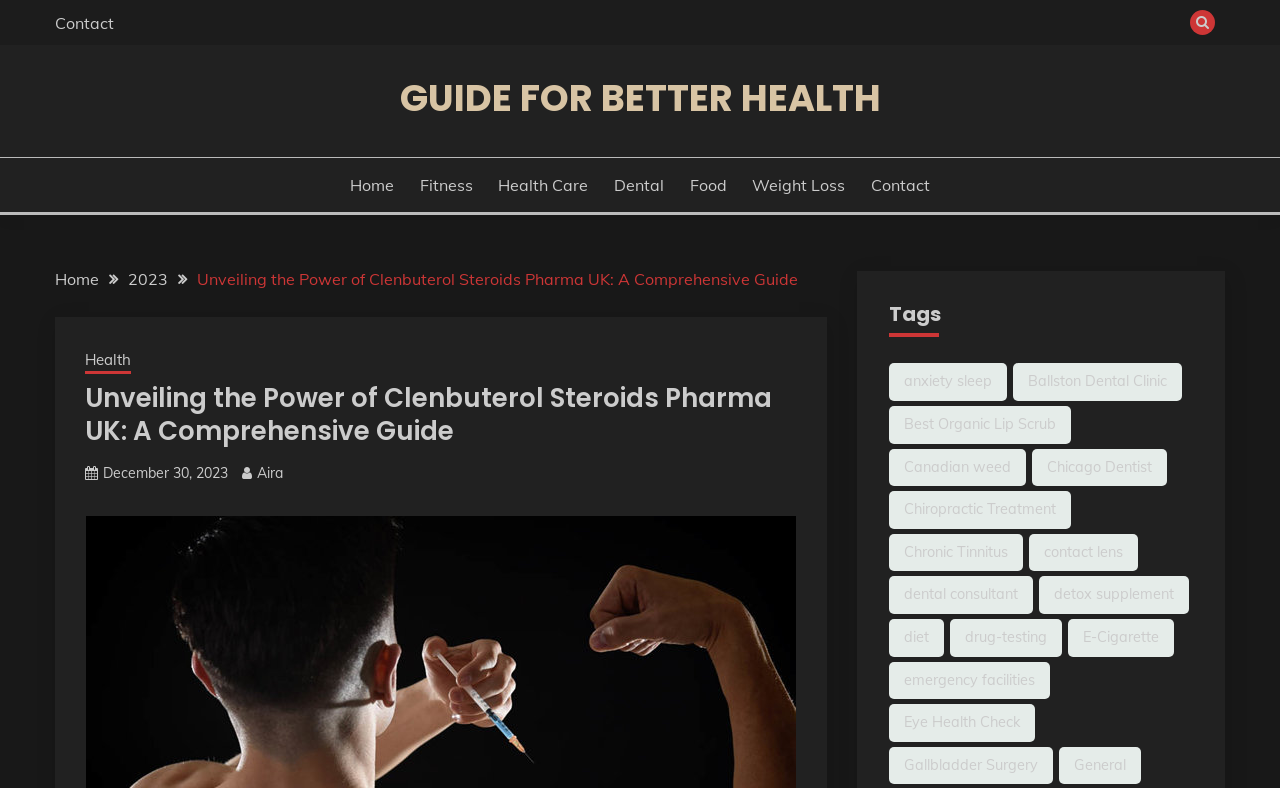Determine the bounding box coordinates for the element that should be clicked to follow this instruction: "View the 'anxiety sleep' tag". The coordinates should be given as four float numbers between 0 and 1, in the format [left, top, right, bottom].

[0.694, 0.461, 0.786, 0.509]